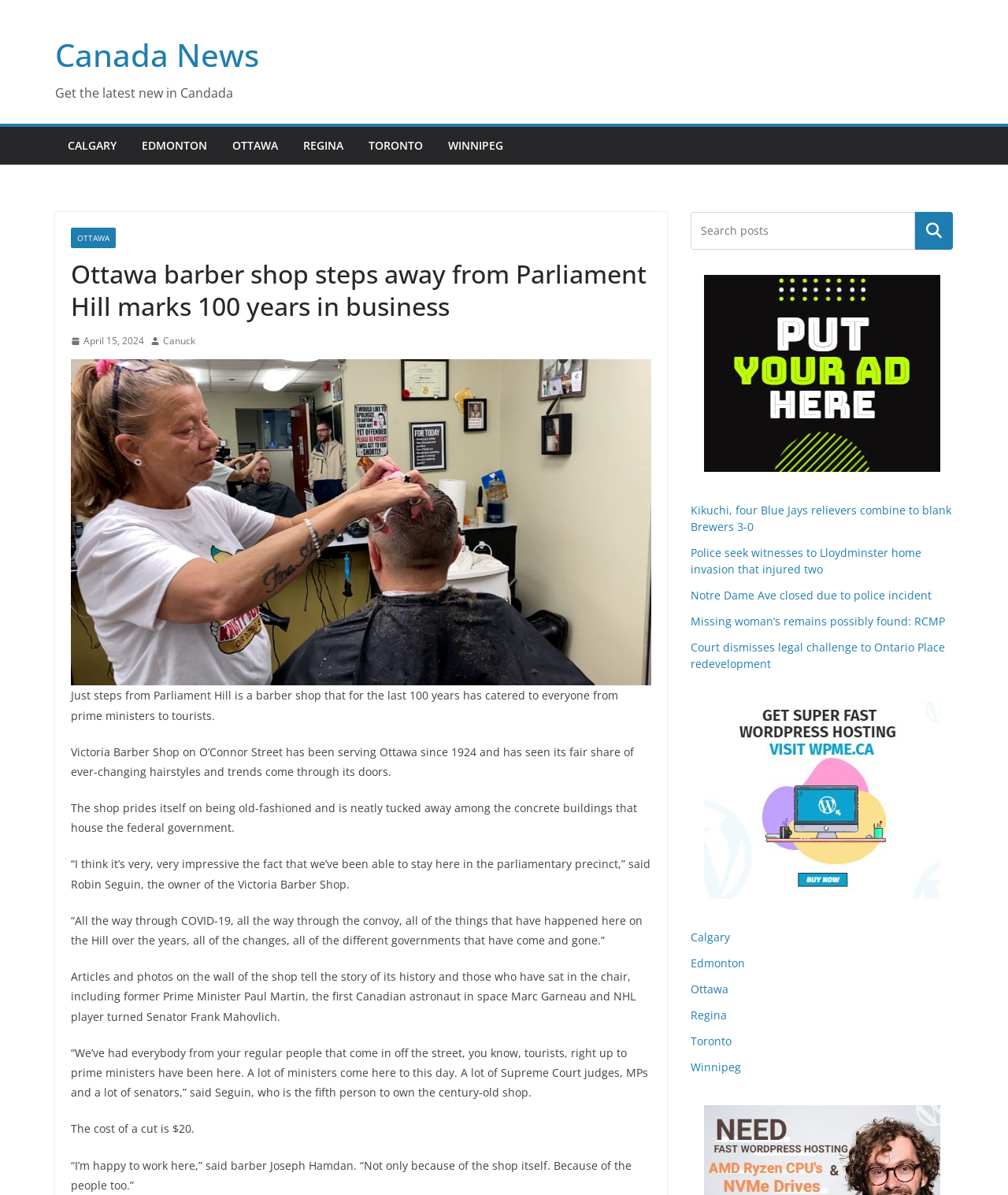Identify and generate the primary title of the webpage.

Ottawa barber shop steps away from Parliament Hill marks 100 years in business